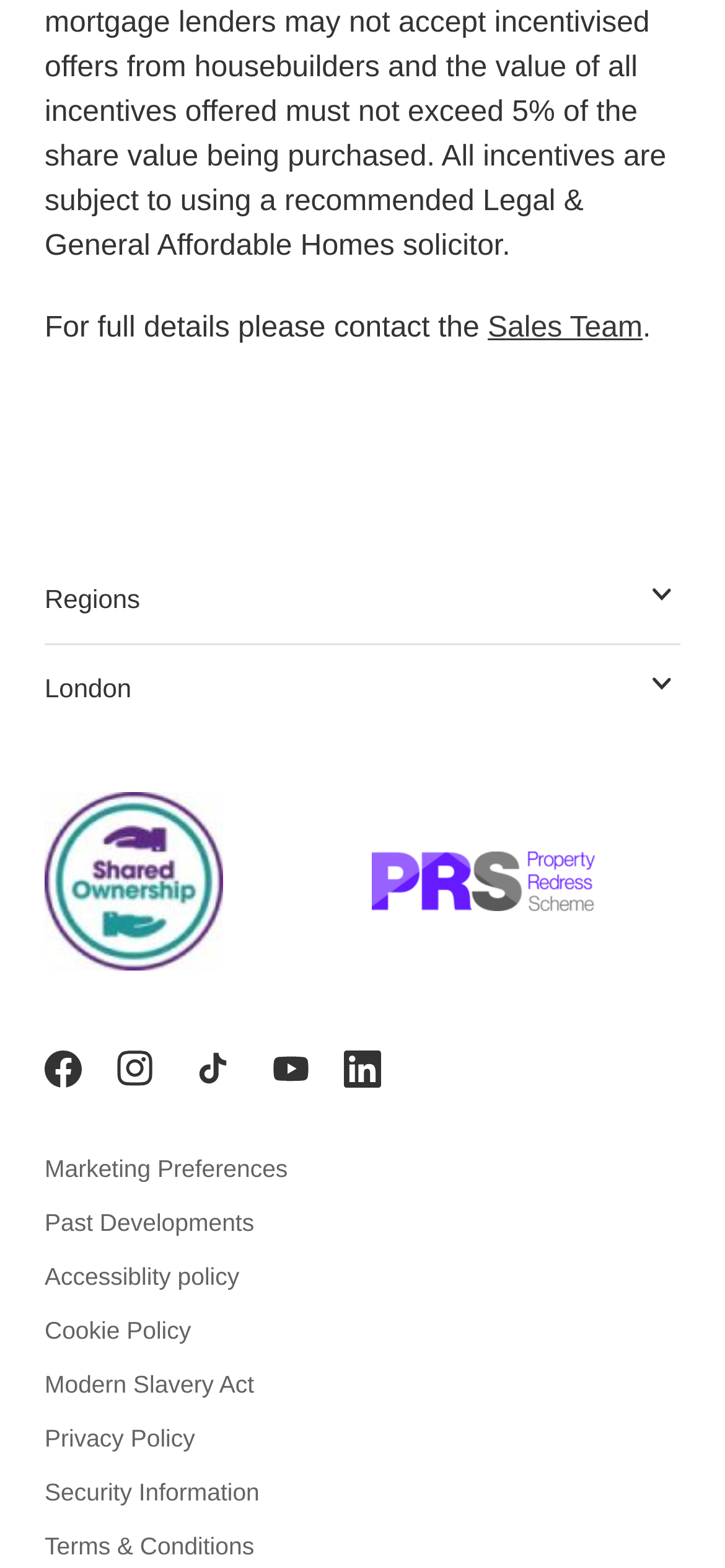Please give a succinct answer to the question in one word or phrase:
What regions are listed on the webpage?

London